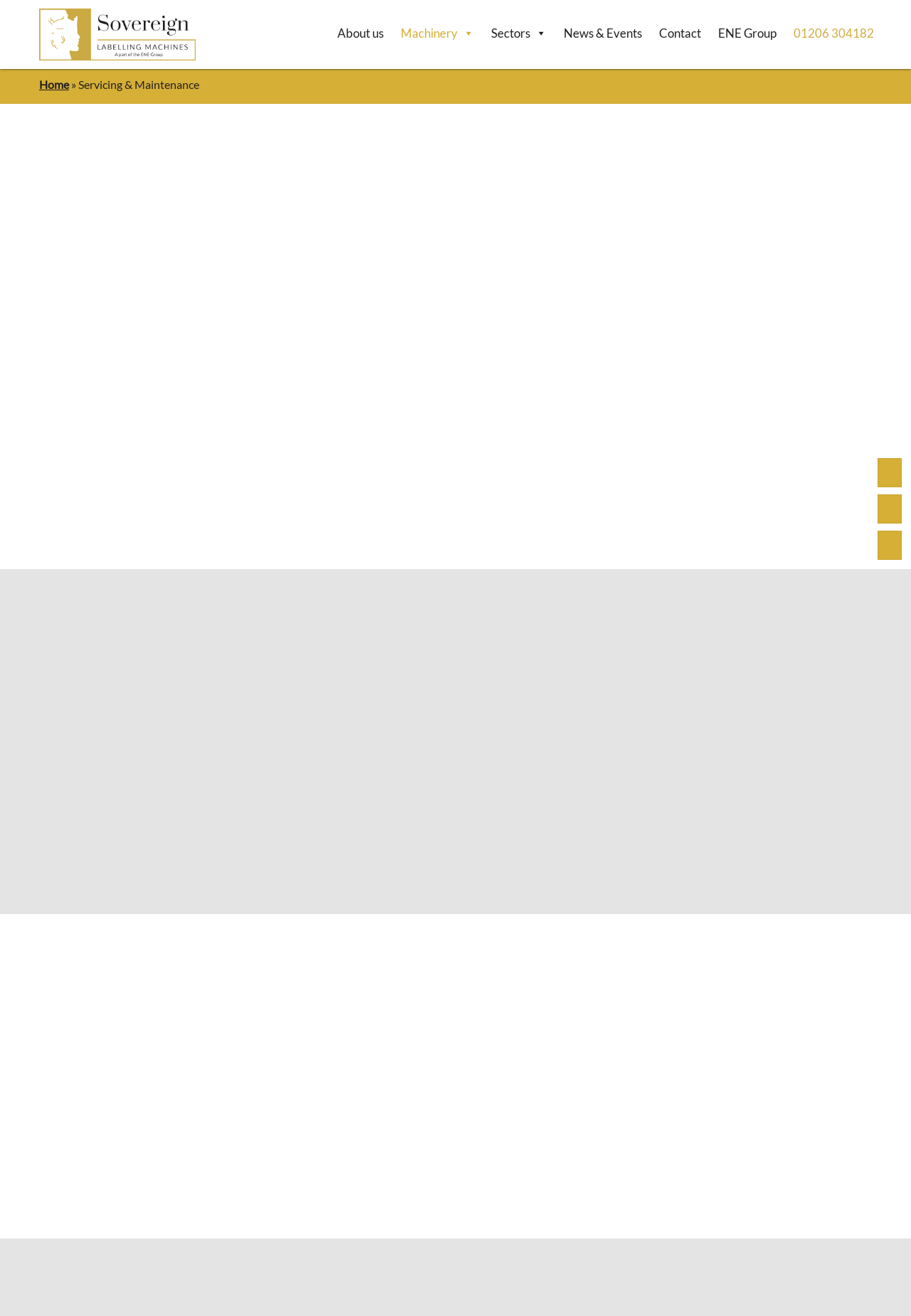Please determine the bounding box coordinates of the section I need to click to accomplish this instruction: "contact Sovereign Labelling".

[0.72, 0.015, 0.773, 0.036]